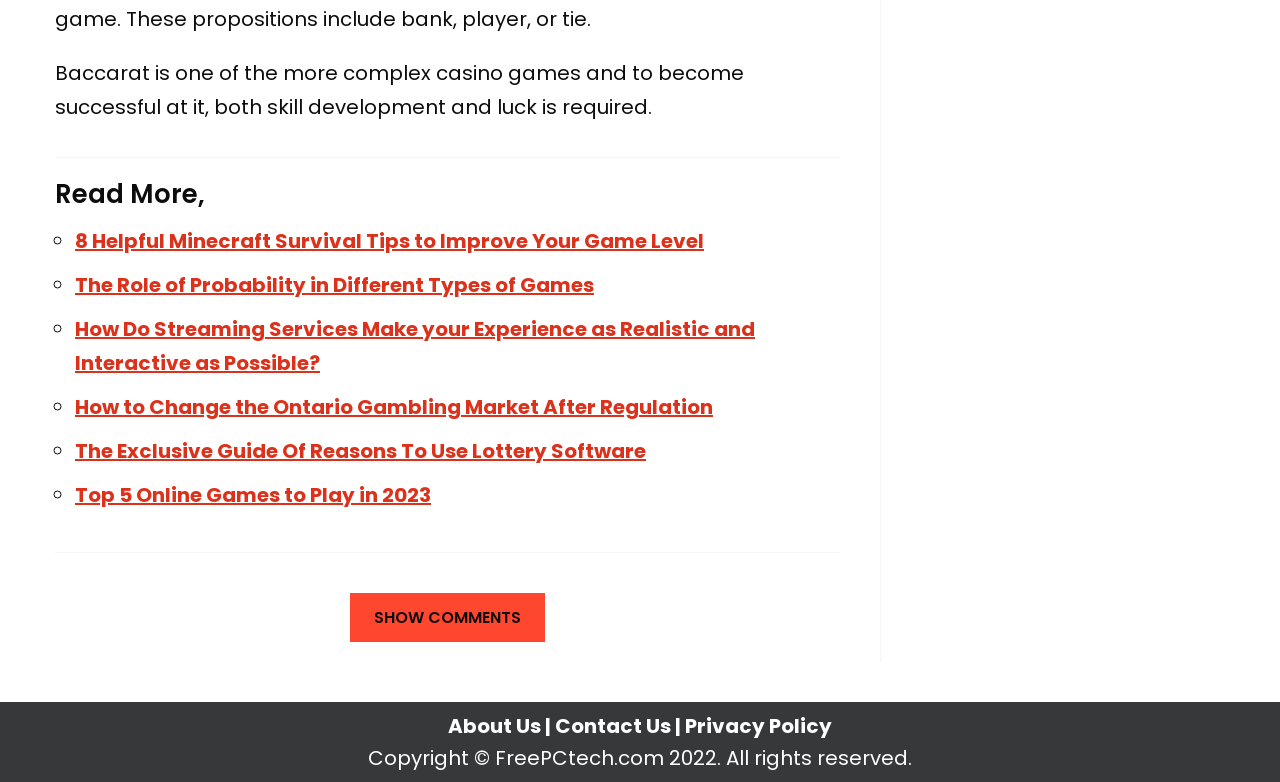What is the name of the website?
Using the image, provide a concise answer in one word or a short phrase.

FreePCtech.com